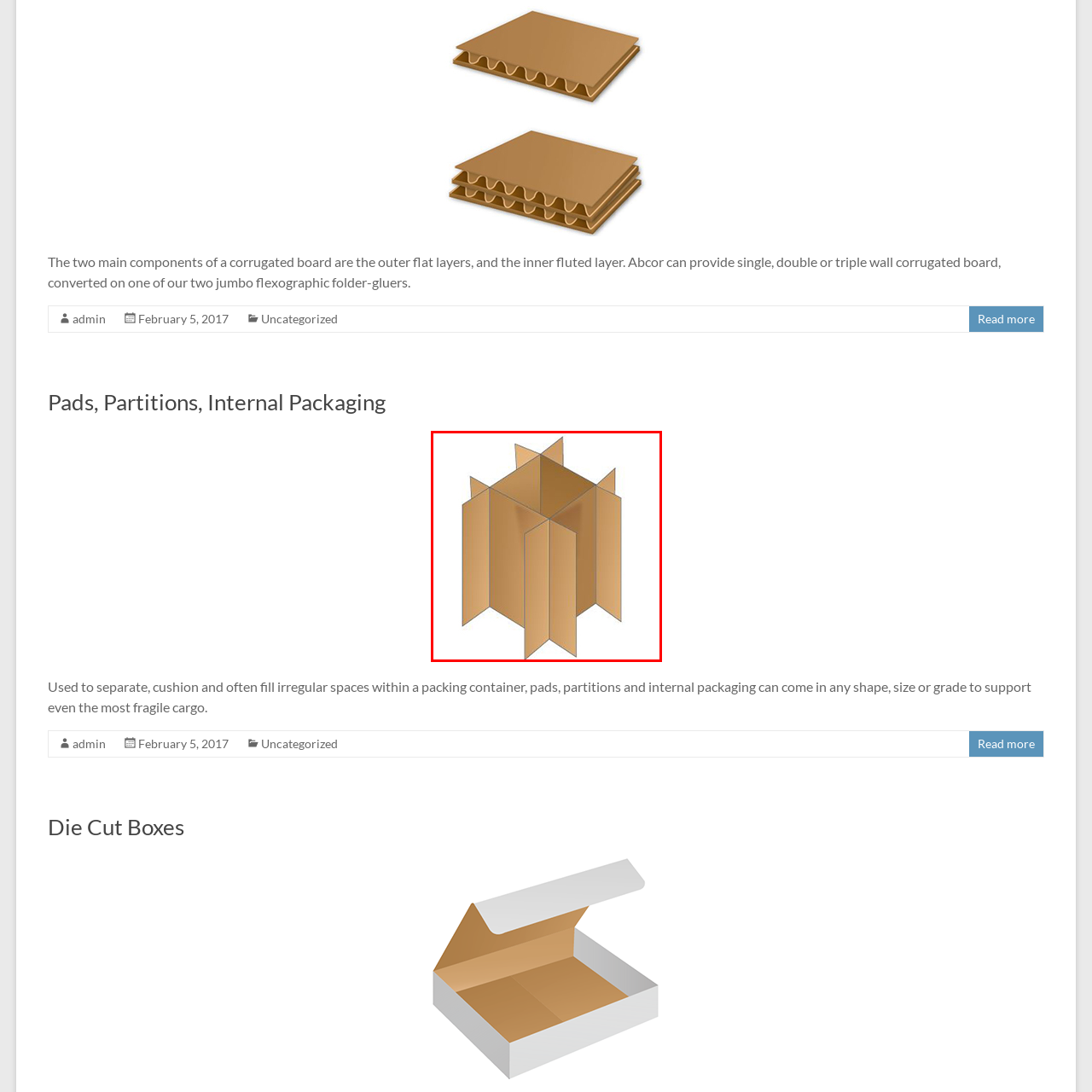How many outer layers does a corrugated board have?
Observe the image inside the red bounding box and give a concise answer using a single word or phrase.

Two